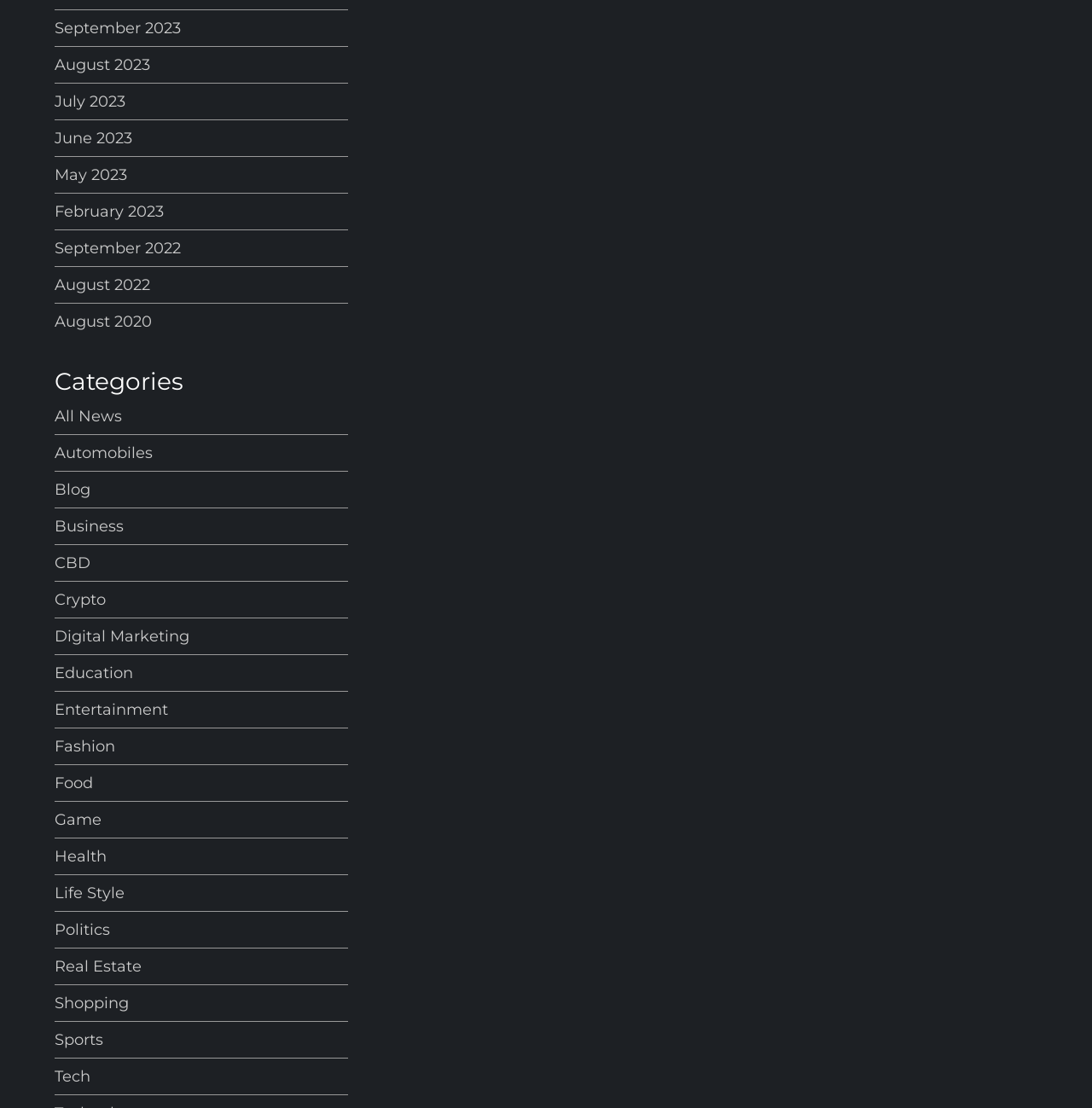From the webpage screenshot, predict the bounding box coordinates (top-left x, top-left y, bottom-right x, bottom-right y) for the UI element described here: Real Estate

[0.05, 0.861, 0.13, 0.883]